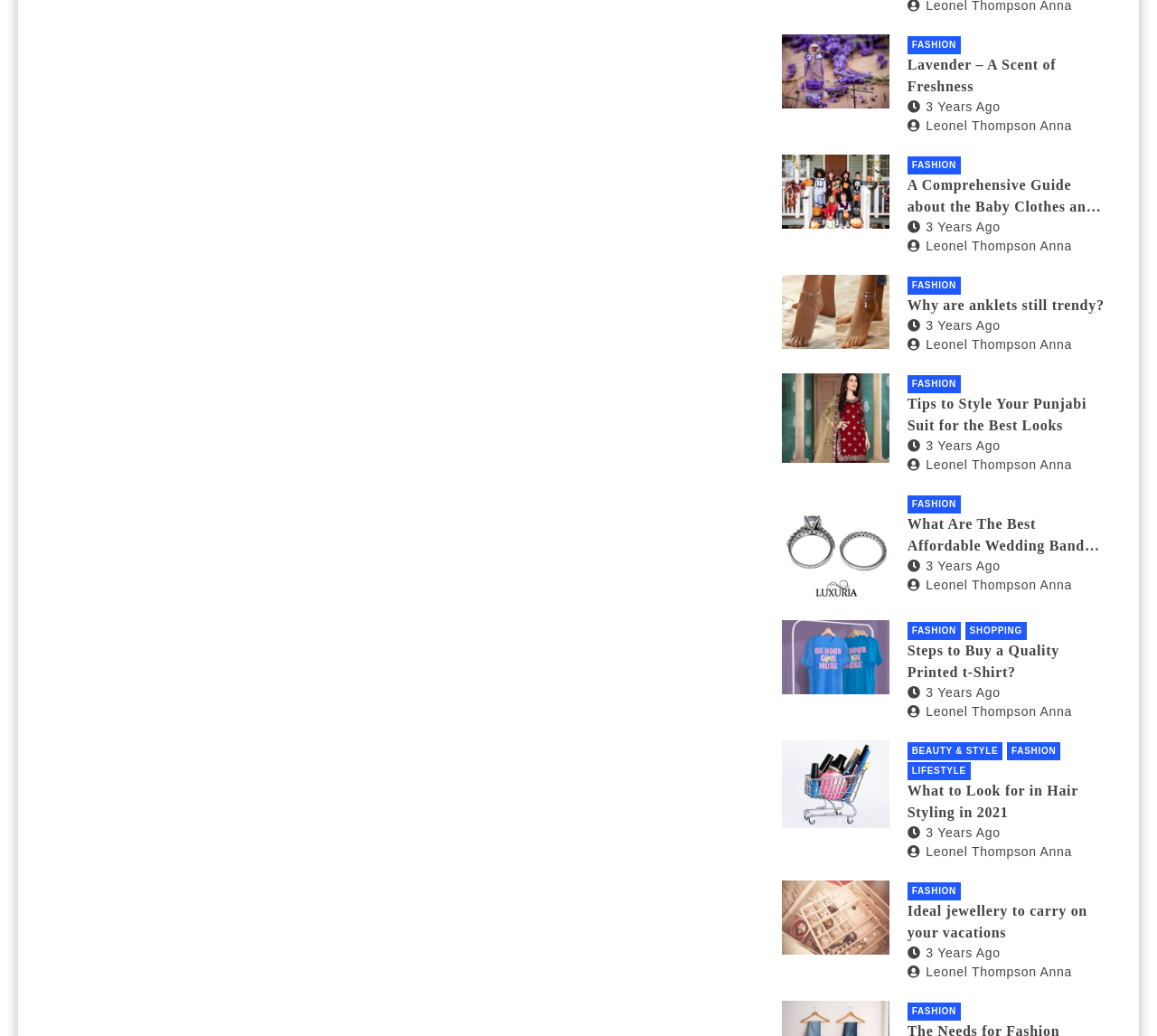Refer to the element description Leonel Thompson Anna and identify the corresponding bounding box in the screenshot. Format the coordinates as (top-left x, top-left y, bottom-right x, bottom-right y) with values in the range of 0 to 1.

[0.784, 0.442, 0.927, 0.455]